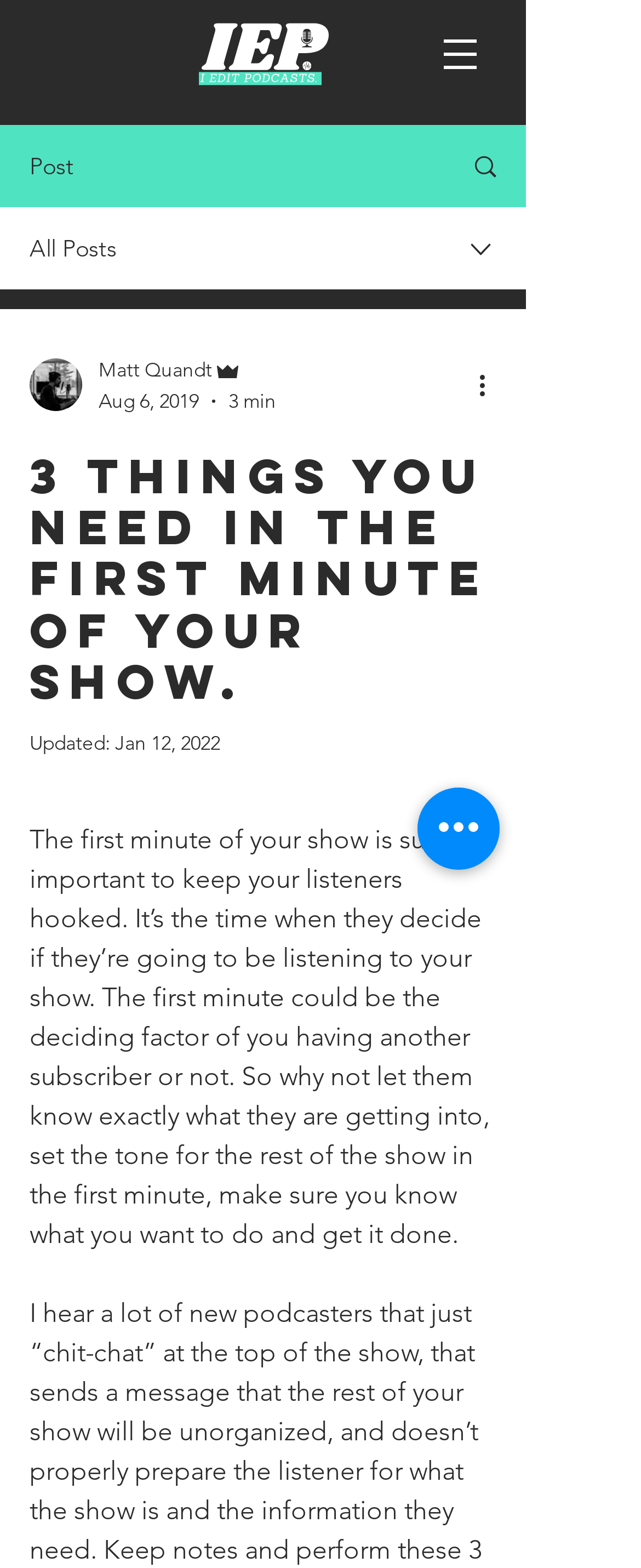Give a concise answer using only one word or phrase for this question:
What is the purpose of the first minute of a show?

To keep listeners hooked